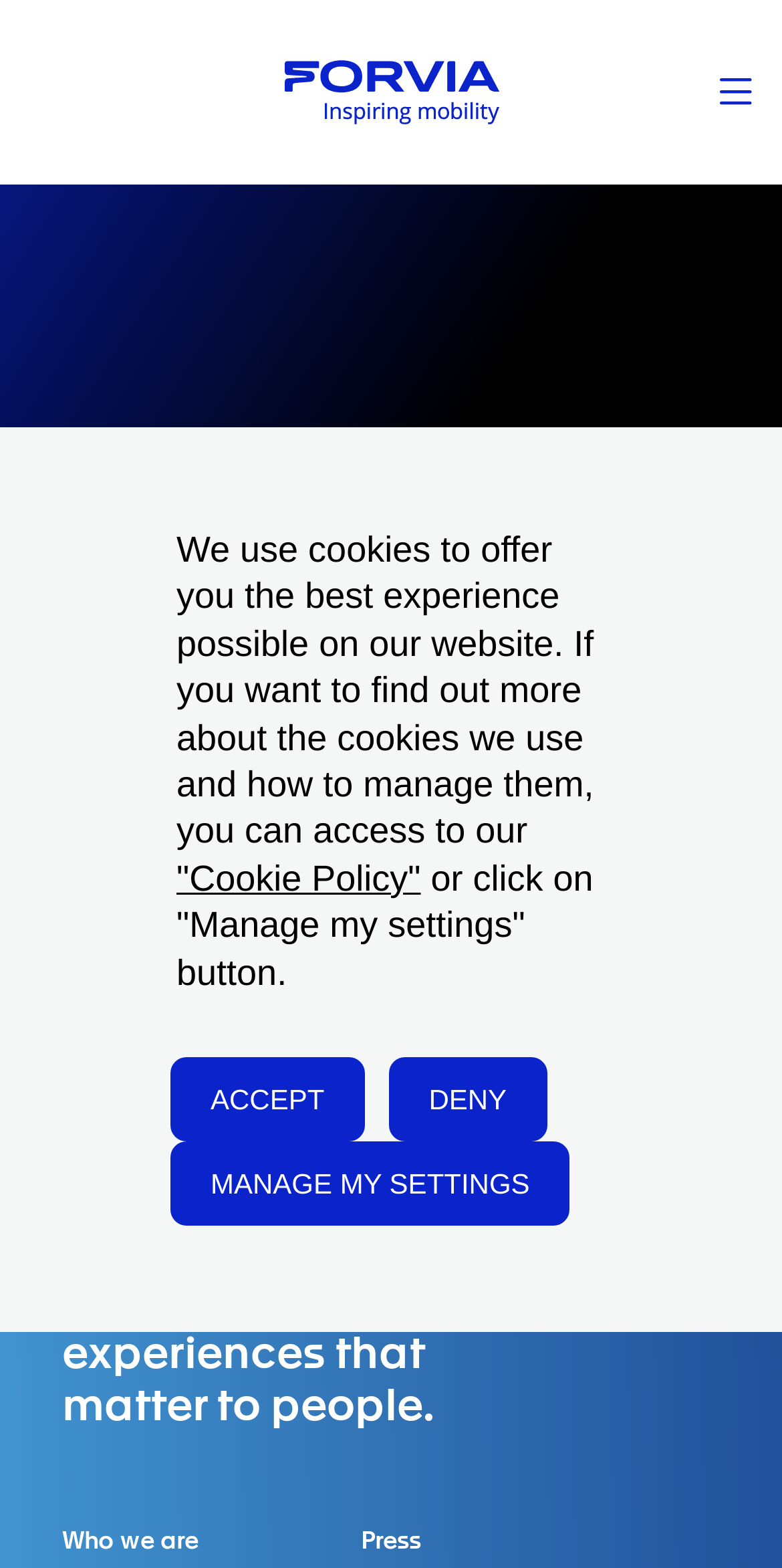Identify the bounding box coordinates for the UI element described as: "title="Main menu"".

[0.921, 0.05, 0.962, 0.068]